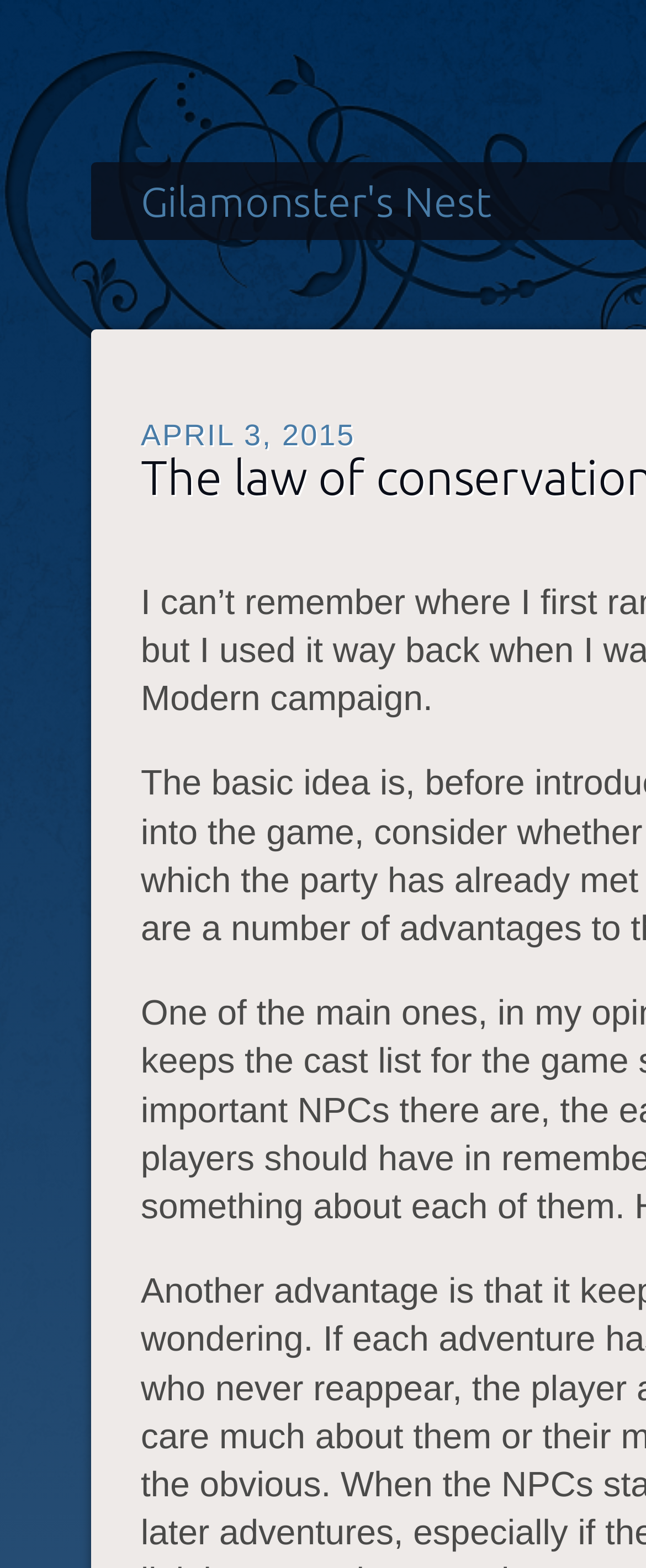Determine the bounding box of the UI component based on this description: "Gilamonster's Nest". The bounding box coordinates should be four float values between 0 and 1, i.e., [left, top, right, bottom].

[0.218, 0.114, 0.762, 0.144]